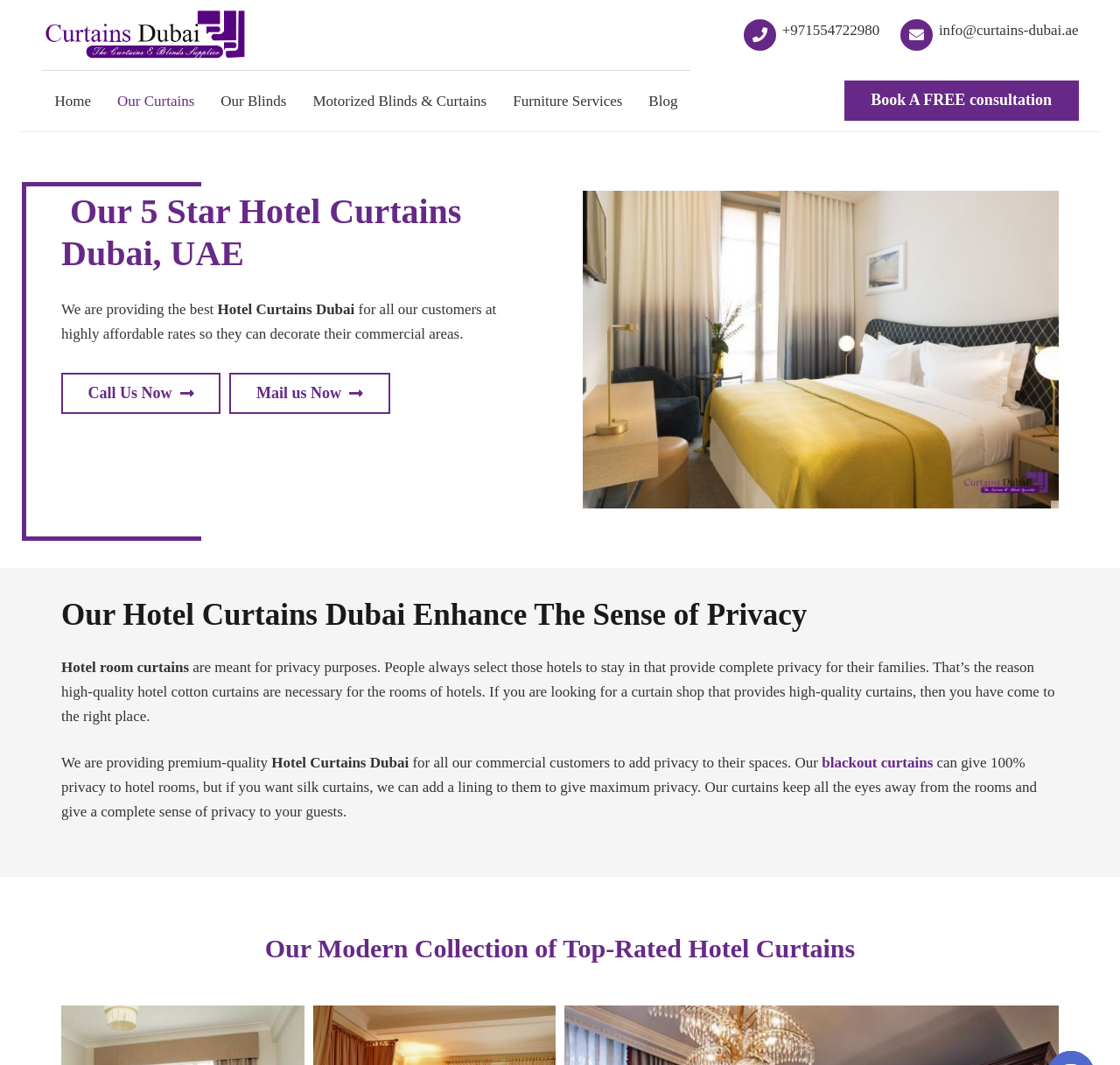Please answer the following query using a single word or phrase: 
What is the phone number to contact?

+971554722980